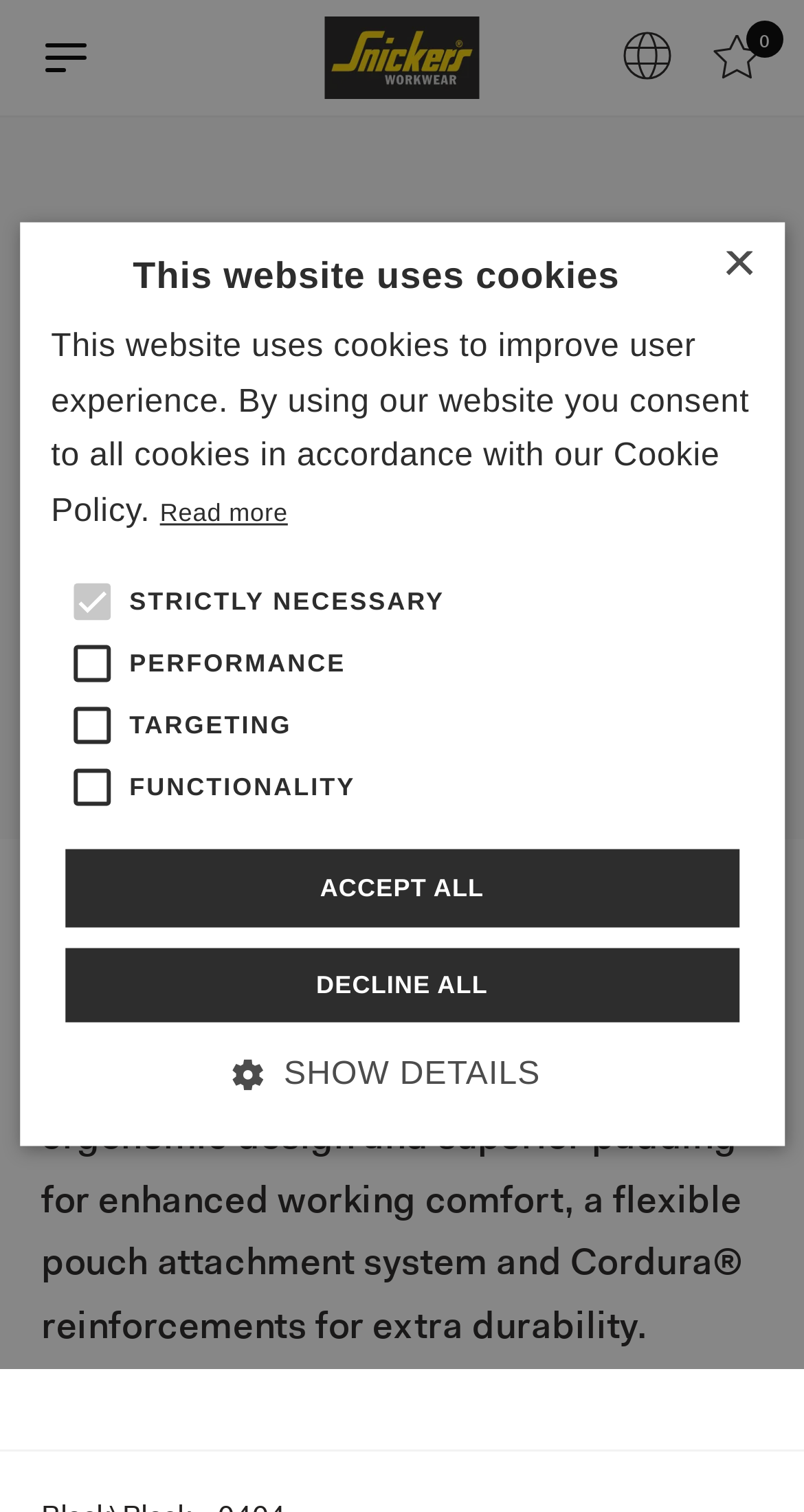Specify the bounding box coordinates of the area that needs to be clicked to achieve the following instruction: "Click the Menu button".

[0.021, 0.005, 0.144, 0.071]